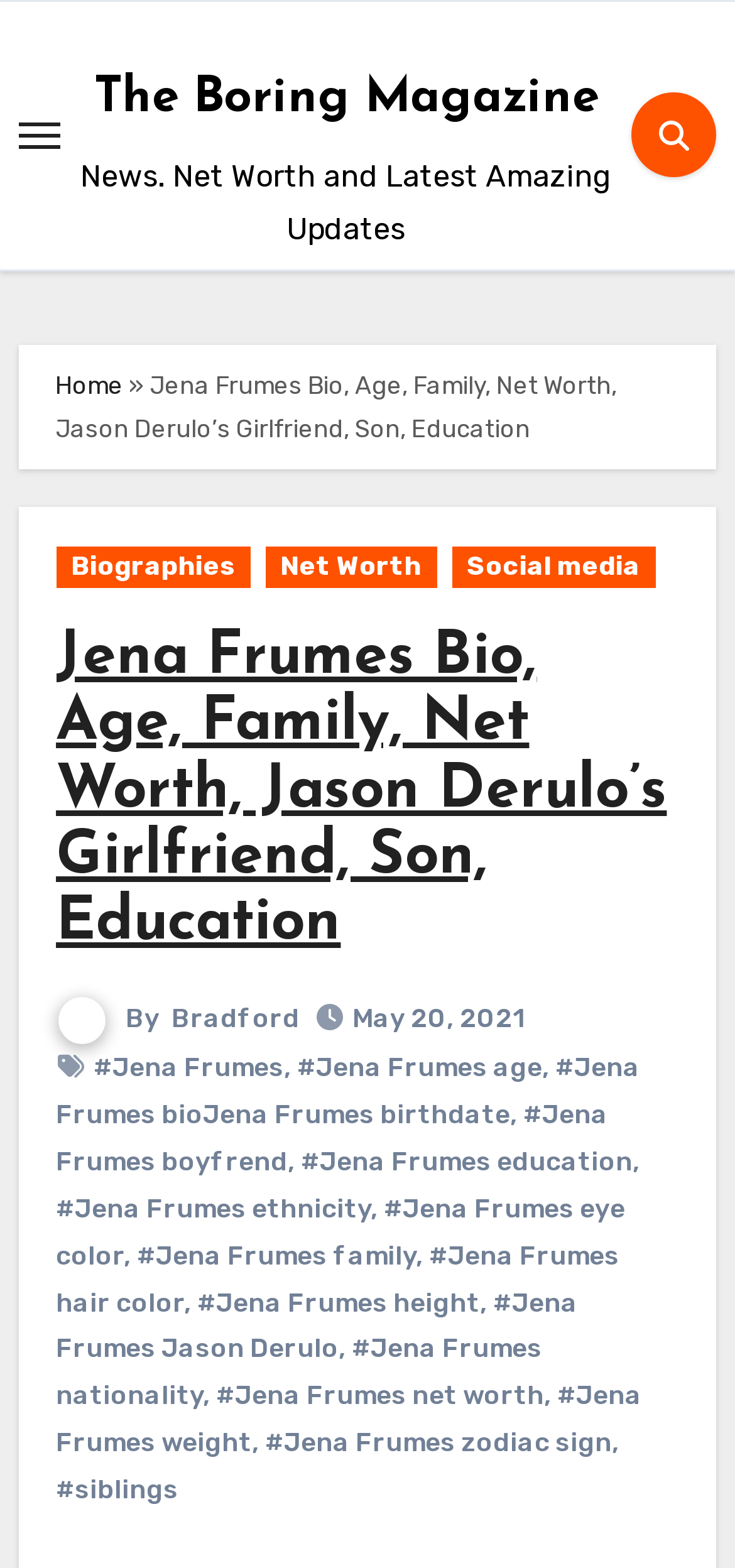Can you find the bounding box coordinates for the UI element given this description: "« First"? Provide the coordinates as four float numbers between 0 and 1: [left, top, right, bottom].

None